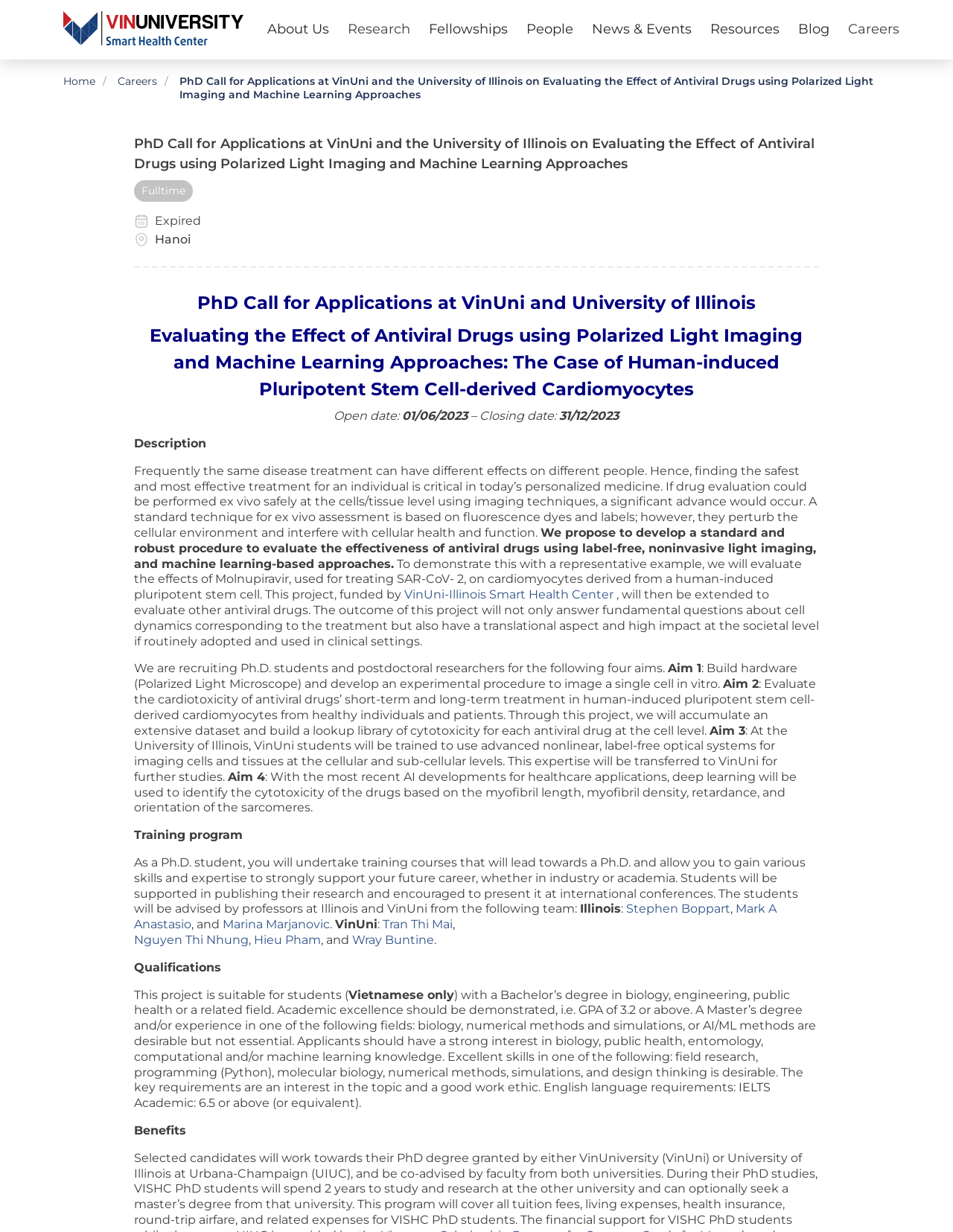Pinpoint the bounding box coordinates for the area that should be clicked to perform the following instruction: "Click on the 'Stephen Boppart' link".

[0.657, 0.732, 0.766, 0.743]